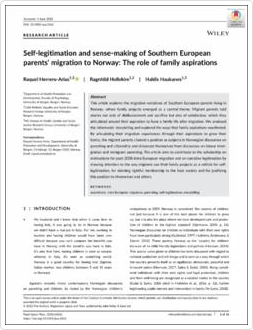Use a single word or phrase to answer the question: In which journal is the article published?

Wiley's journal